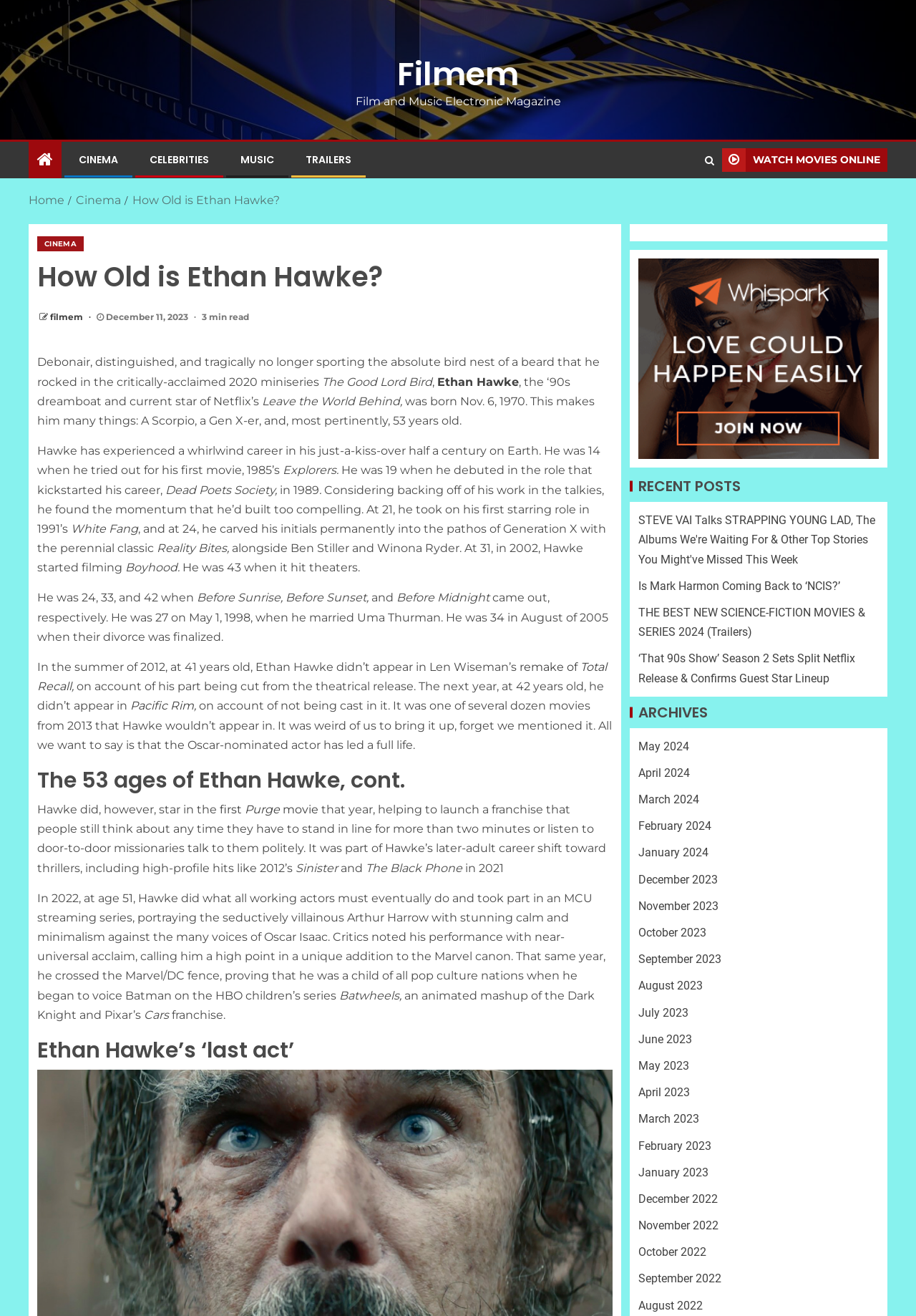Offer a meticulous description of the webpage's structure and content.

This webpage is about Filmem, an entertainment news website. At the top, there is a navigation bar with links to "Home", "Cinema", and "How Old is Ethan Hawke?", which is the current page. Below the navigation bar, there is a main content area with an article about Ethan Hawke's life and career. The article has a heading "How Old is Ethan Hawke?" and is divided into sections with subheadings.

The article starts with a brief introduction to Ethan Hawke, mentioning his age and career milestones. It then goes into more detail about his early life, including his debut in the movie "Explorers" and his breakout role in "Dead Poets Society". The article also mentions his work in the "Before" trilogy and his Oscar nomination.

The article continues to discuss Hawke's career, including his roles in "Boyhood", "Reality Bites", and "The Purge" series. It also mentions his work in thrillers like "Sinister" and "The Black Phone". Additionally, the article talks about his role in the Marvel Cinematic Universe and his voice work as Batman in the animated series "Batwheels".

To the right of the main content area, there is a sidebar with links to recent posts, including articles about Steve Vai, Mark Harmon, and new science-fiction movies and series. There is also a section for archives, with links to past months' articles.

At the bottom of the page, there is a figure with an image, but no text is provided to describe it.